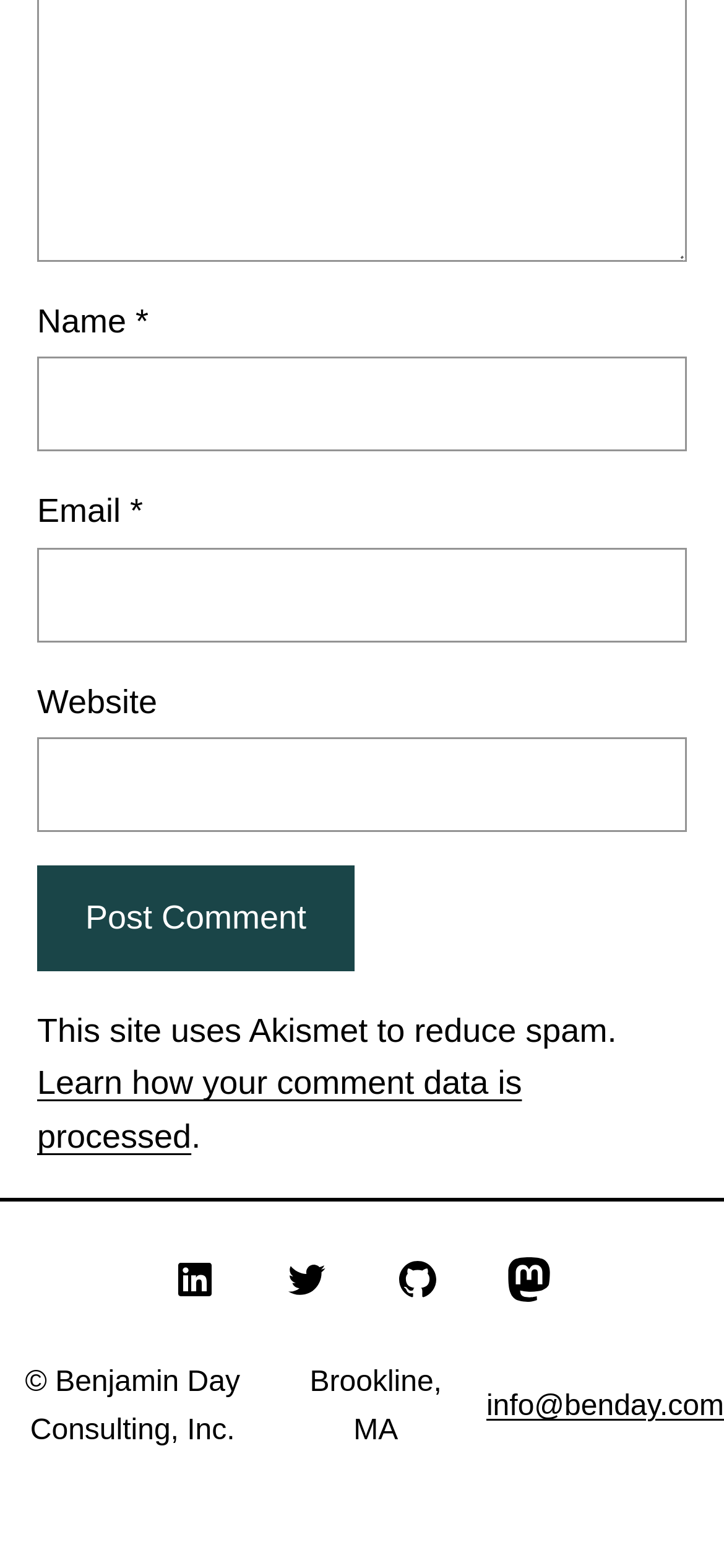From the details in the image, provide a thorough response to the question: What is the purpose of the 'Learn how your comment data is processed' link?

The link 'Learn how your comment data is processed' is likely provided to inform users about how their comment data will be handled and processed by the website. This link is related to the mention of Akismet, a spam reduction tool, suggesting that the website wants to be transparent about their data processing practices.